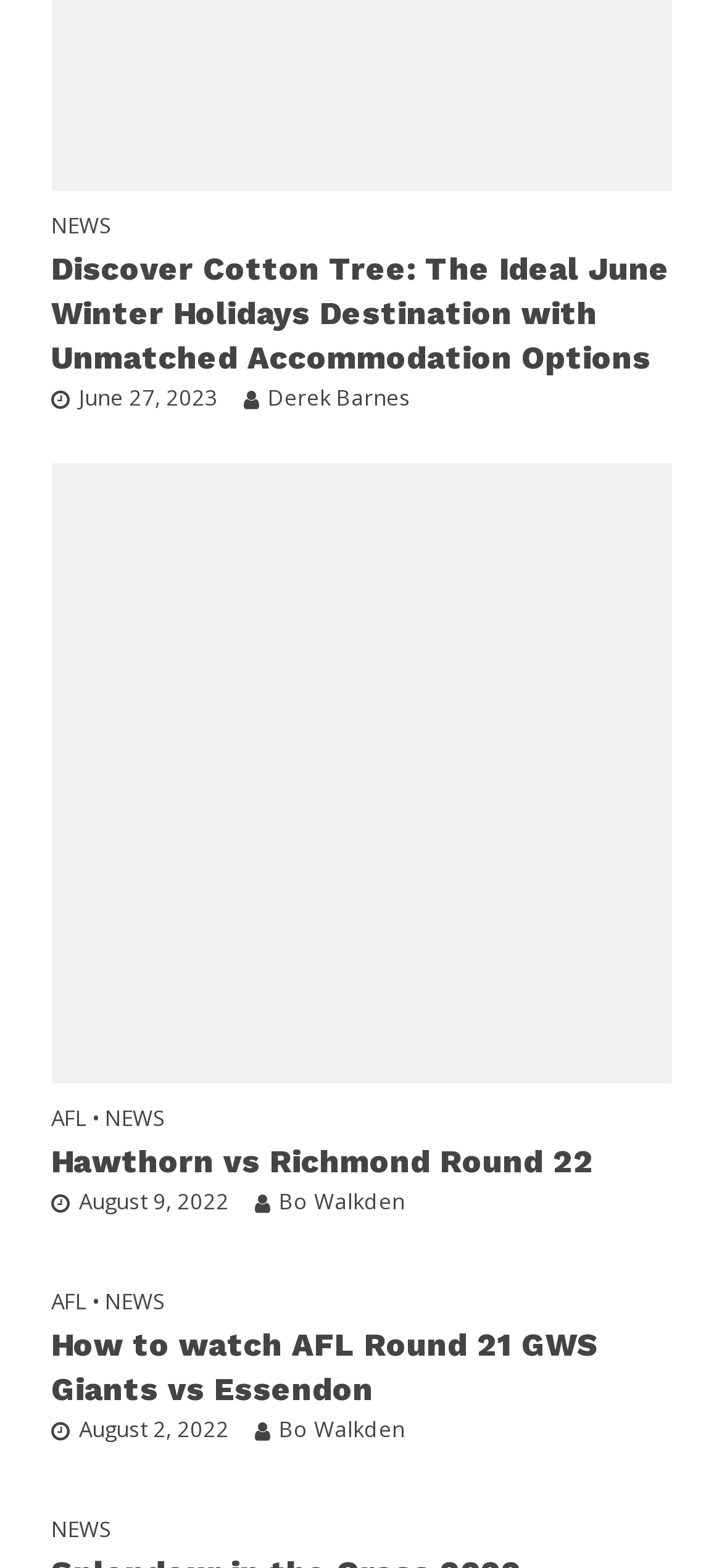What type of content is featured on this webpage?
Using the visual information from the image, give a one-word or short-phrase answer.

News articles